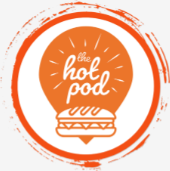Summarize the image with a detailed caption.

The image showcases the logo of "the hot pod," a food brand associated with Edwards & Ward, specializing in catering for secondary education. The design features an orange background with a playful balloon motif, indicating a vibrant and inviting food experience. At the center, the brand name is prominently displayed in a contemporary font, highlighting the appeal of the offerings. Below the text, there is a graphic representation of a sandwich, symbolizing the type of food served, making it clear that the brand focuses on casual and enjoyable meal options for students. This visual branding reflects the commitment to providing delicious, fresh meals that cater to young diners' tastes and preferences.